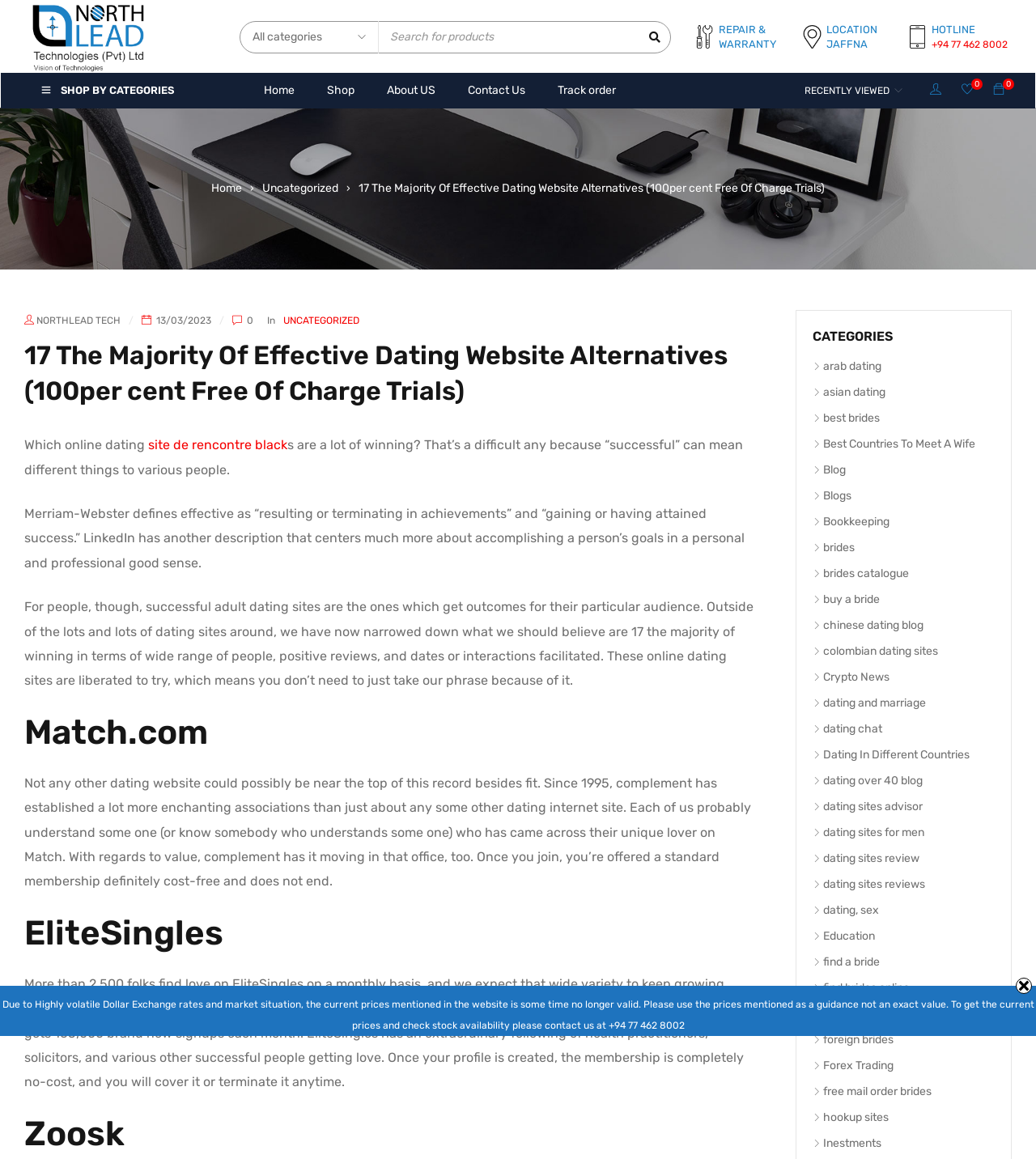Elaborate on the information and visuals displayed on the webpage.

This webpage appears to be a blog or article about online dating, specifically discussing the most effective dating websites. The page is divided into several sections, with a header section at the top featuring a logo and navigation links. Below this, there is a search bar and a series of links to various categories, including "Home", "Shop", "About Us", and "Contact Us".

The main content of the page is a lengthy article that discusses the concept of "effective" dating websites and how they are defined. The article cites Merriam-Webster's definition of "effective" and explains that, for the purpose of the article, effective dating websites are those that get results for their audience. The article then goes on to list and describe 17 of the most effective dating websites, including Match.com, EliteSingles, and Zoosk.

Each of the listed dating websites has a brief description, including information about their success rates, user base, and features. The descriptions are accompanied by headings and subheadings, making it easy to scan and read.

In addition to the main article, there are several sidebars and footers on the page that feature additional links and information. These include a section of links to various categories, such as "Arab Dating", "Asian Dating", and "Brides", as well as a section of links to other articles and resources. There is also a notice at the bottom of the page warning that prices mentioned on the website may not be up-to-date due to volatile market conditions.

Overall, the webpage appears to be a informative and well-organized resource for individuals looking for information about online dating and effective dating websites.